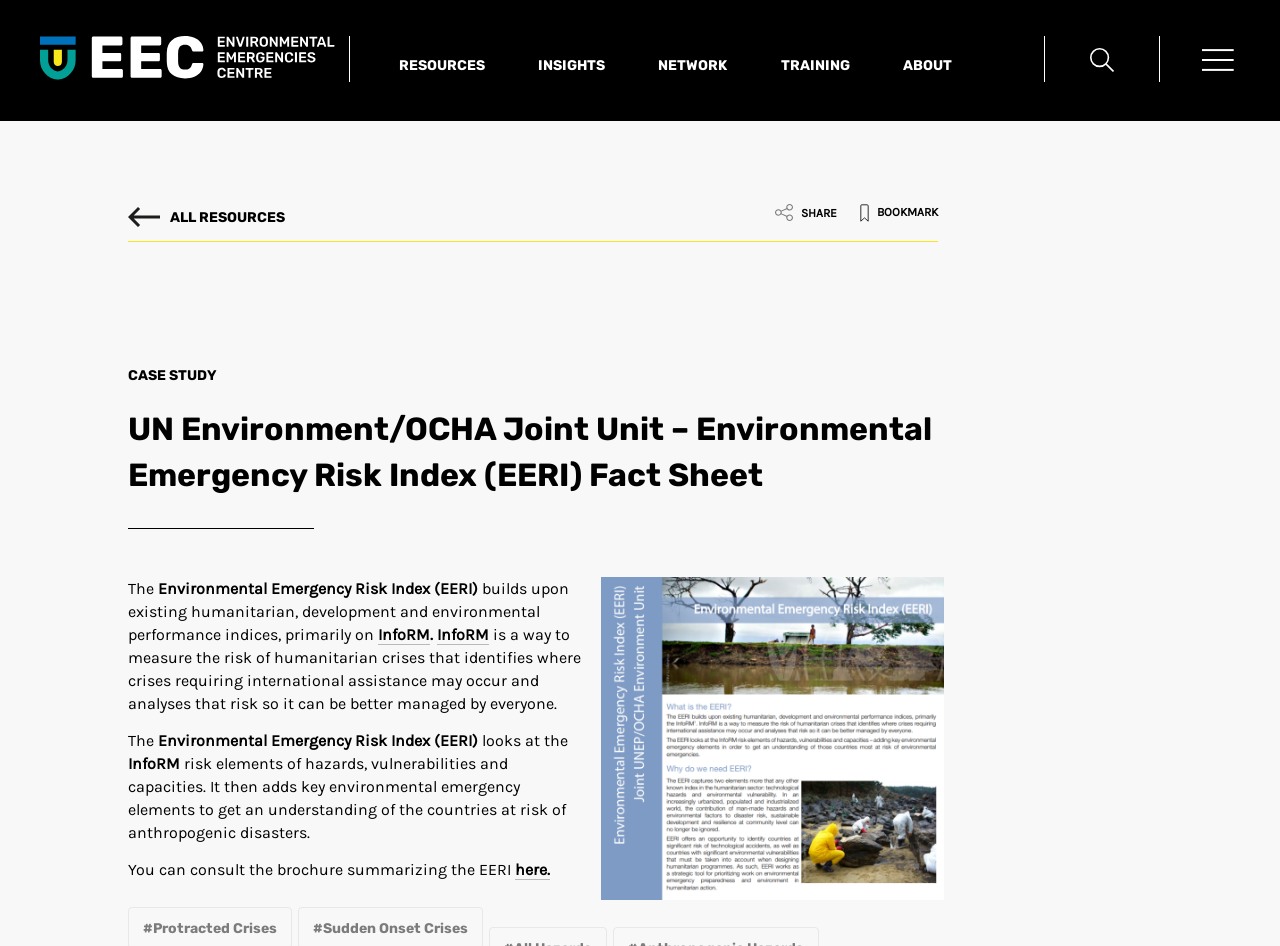Provide the bounding box coordinates of the area you need to click to execute the following instruction: "Read the CASE STUDY".

[0.1, 0.387, 0.738, 0.408]